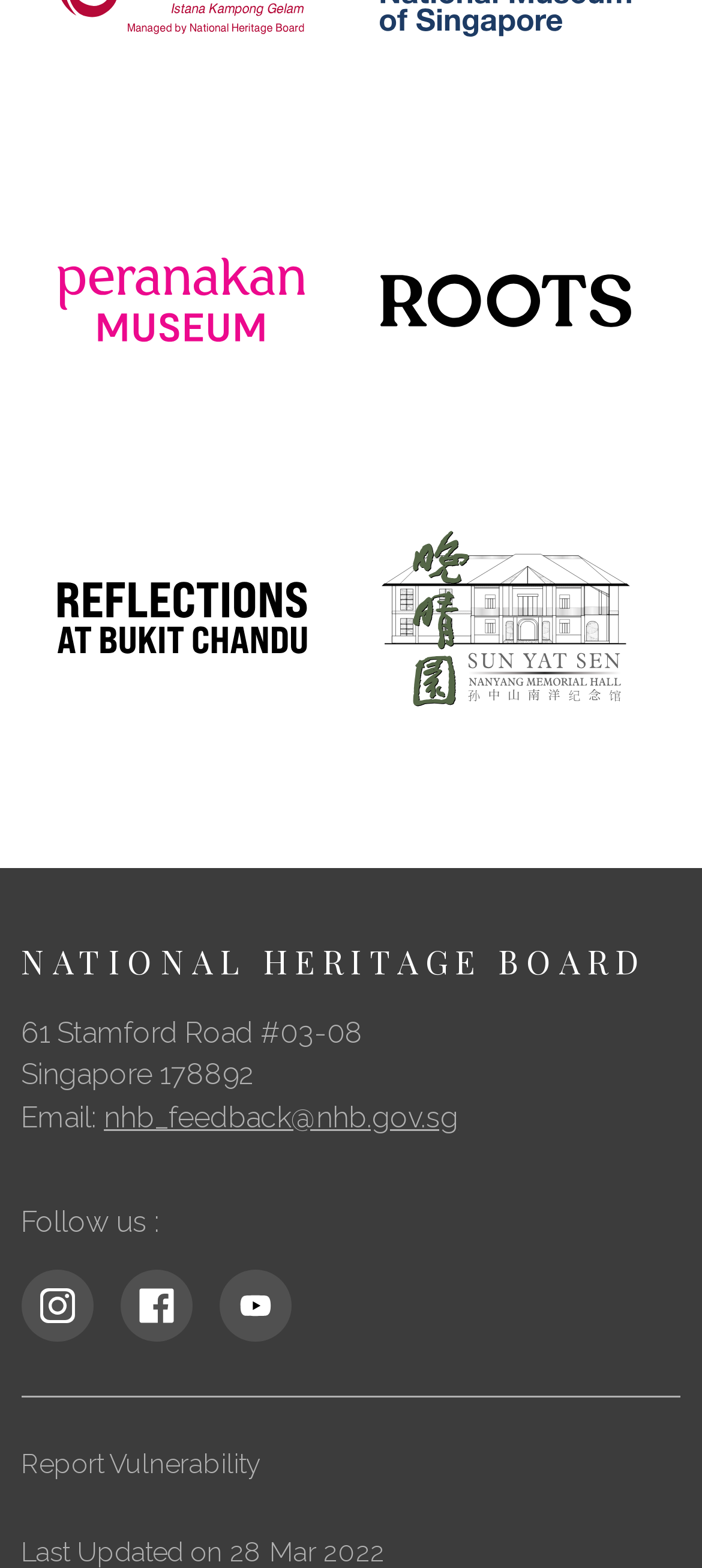How many social media platforms are linked on the webpage?
Using the information from the image, give a concise answer in one word or a short phrase.

3